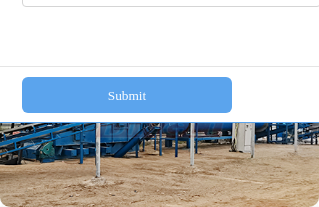Explain what is happening in the image with elaborate details.

The image showcases a **Cocopeat Dryer**, which is an essential piece of equipment in the drying process of cocopeat—used extensively in gardening and agriculture. It features a system designed to efficiently dry materials, indicating a robust construction with supporting structures and machinery likely utilized for transporting or screening the dried cocopeat. The technology employed in this dryer ensures high thermal efficiency and productivity, making it a vital component in the agriculture sector. Its compact design allows it to occupy less space while maximizing operational efficiency, embodying modern advances in drying technology.